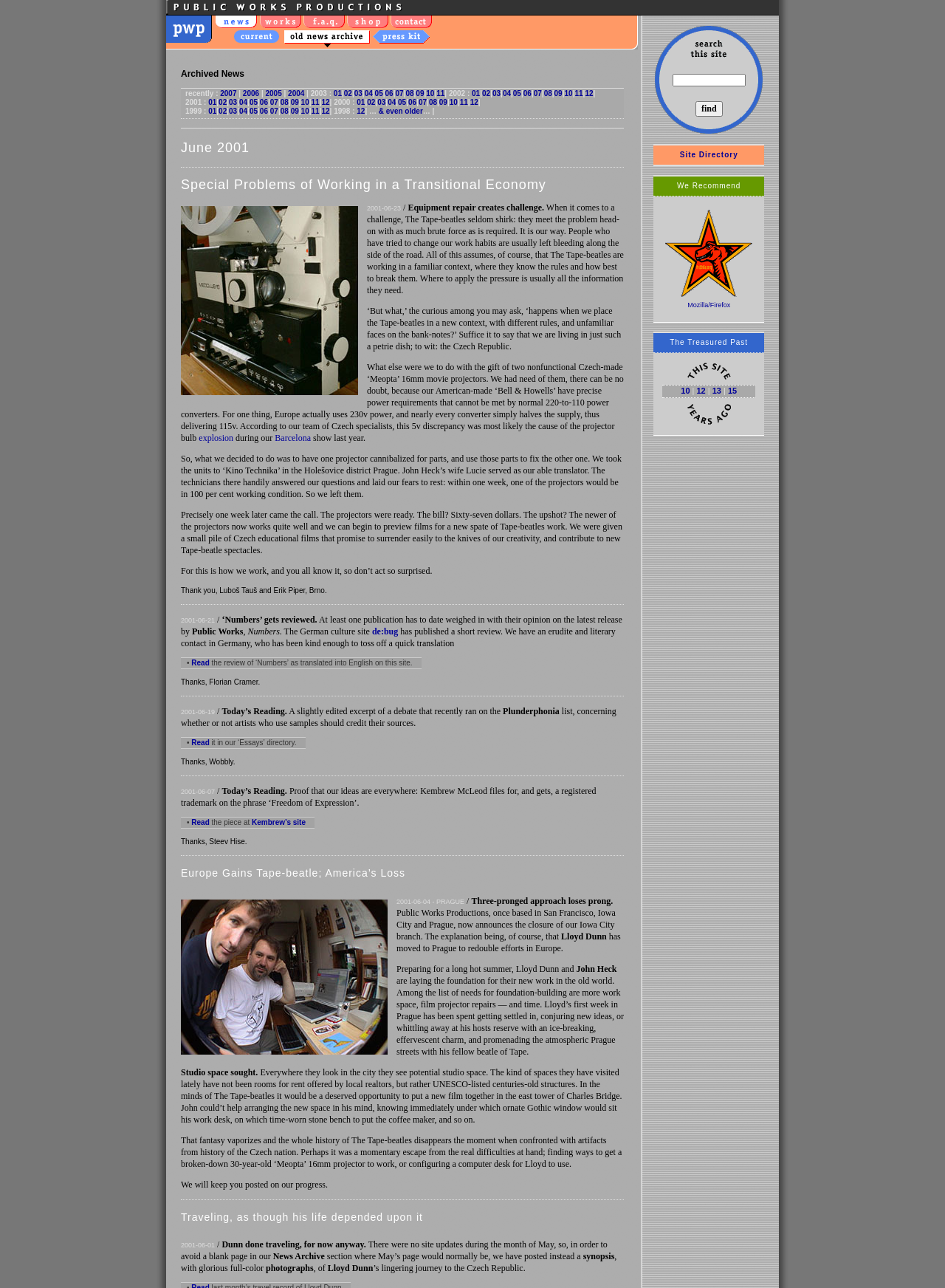Locate the UI element described by & even older and provide its bounding box coordinates. Use the format (top-left x, top-left y, bottom-right x, bottom-right y) with all values as floating point numbers between 0 and 1.

[0.401, 0.083, 0.448, 0.089]